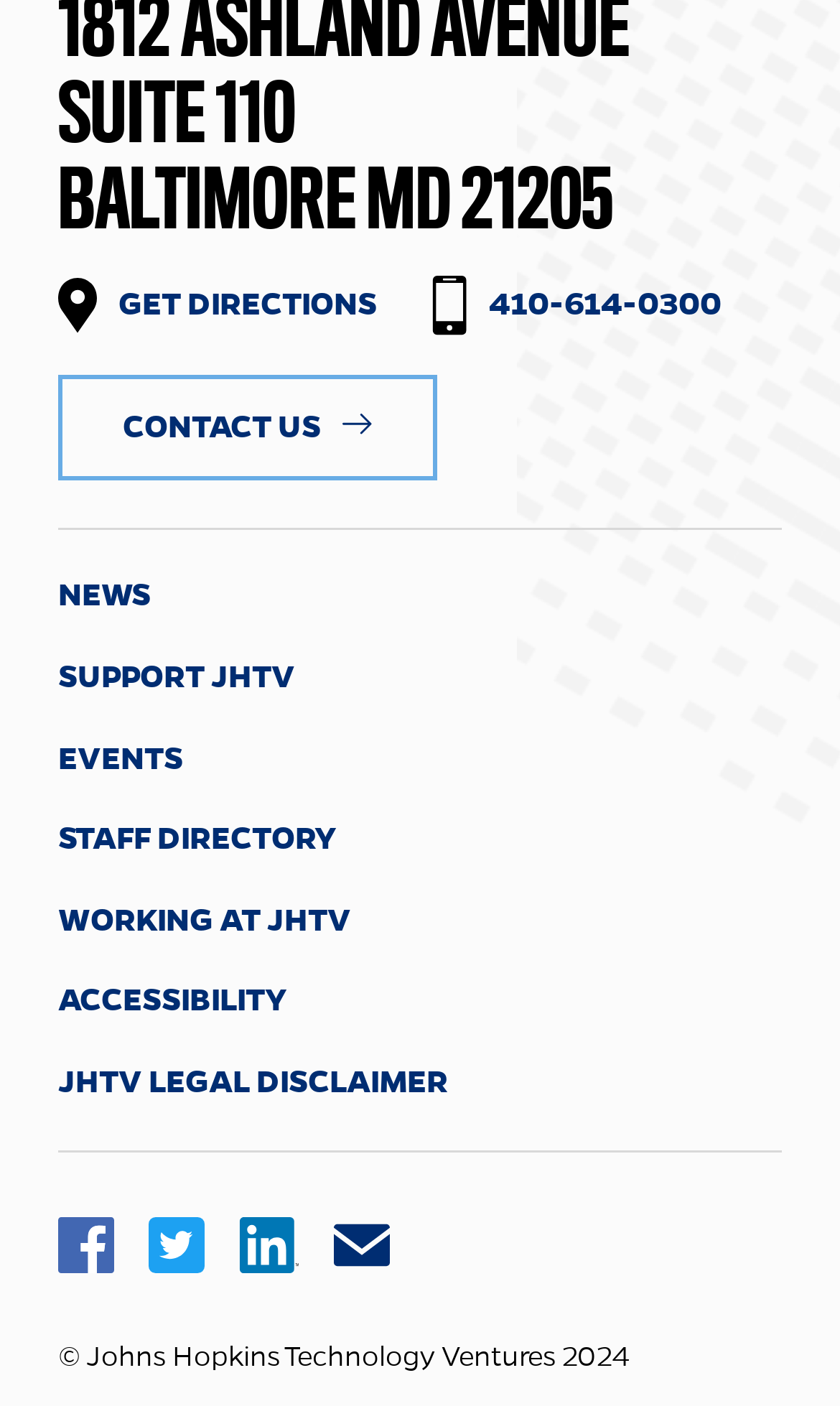Locate the bounding box coordinates of the element that needs to be clicked to carry out the instruction: "View news". The coordinates should be given as four float numbers ranging from 0 to 1, i.e., [left, top, right, bottom].

[0.07, 0.396, 0.93, 0.454]